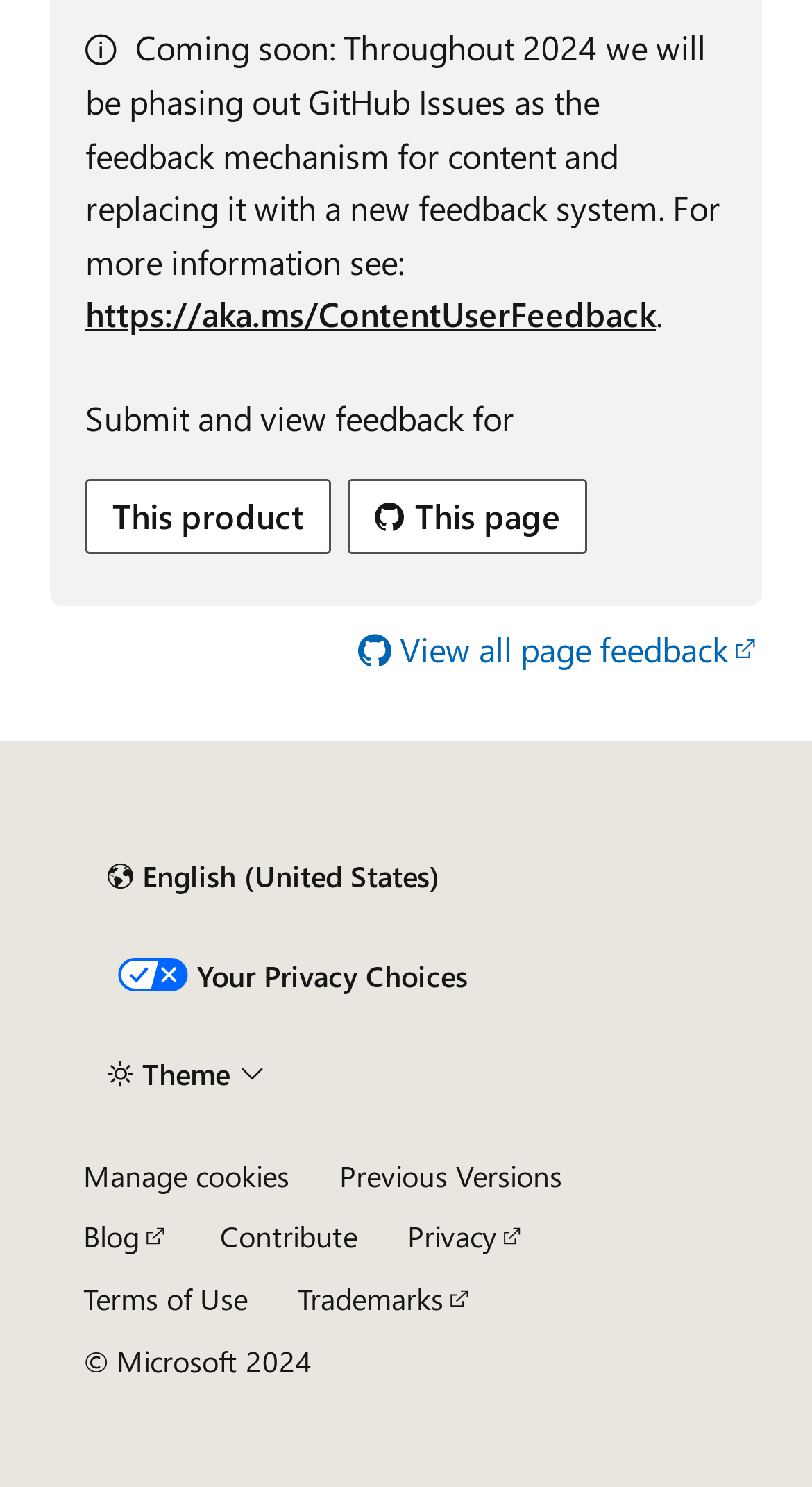What is the new feedback system replacing?
Provide an in-depth answer to the question, covering all aspects.

The webpage mentions that GitHub Issues is being phased out as the feedback mechanism for content and replaced with a new feedback system, as stated in the StaticText element with ID 449.